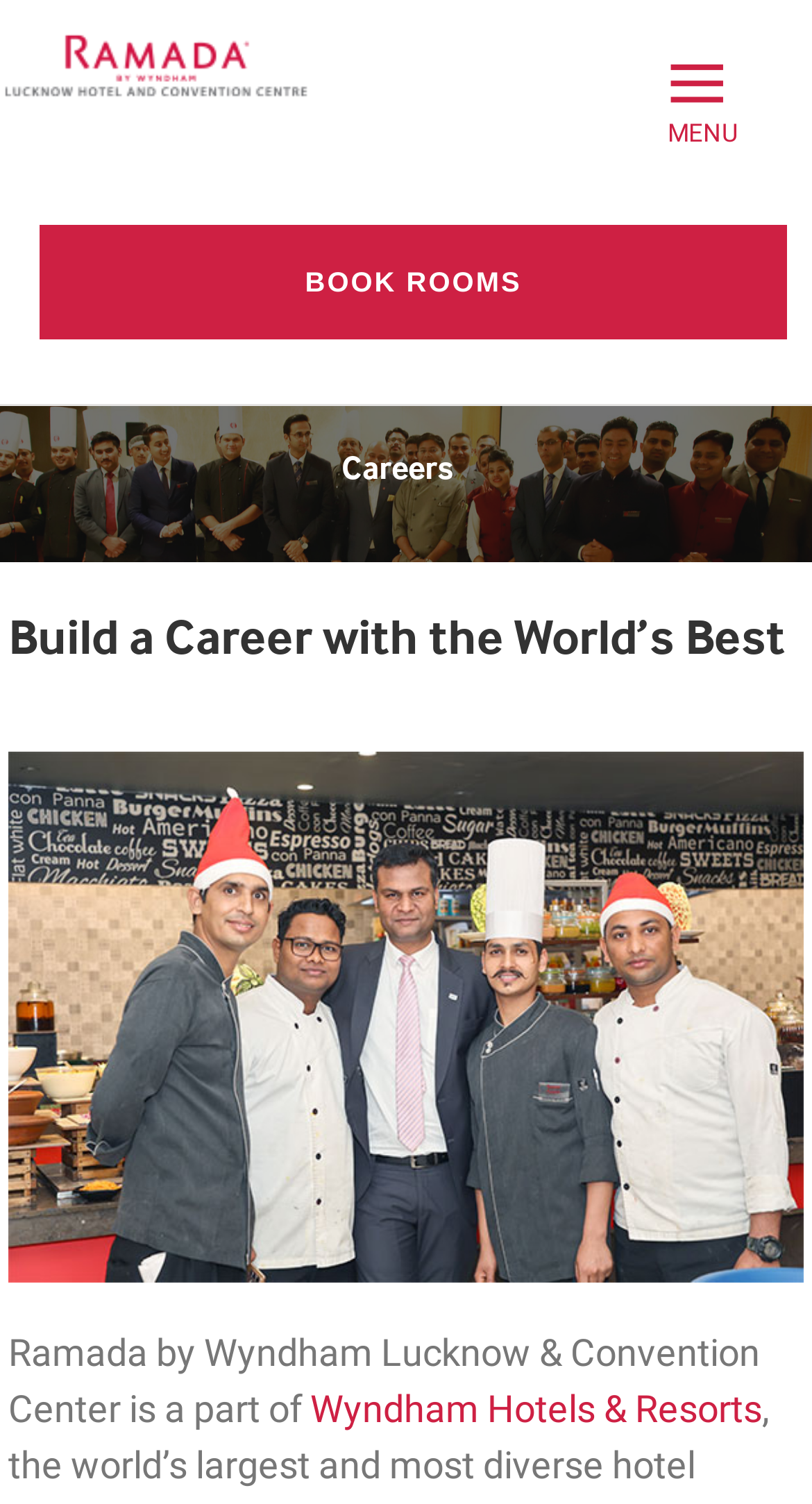Describe every aspect of the webpage in a detailed manner.

The webpage is about careers at Ramada Lucknow, a hotel and convention center. At the top, there is a logo of Ramada Lucknow Hotel & Convention Centre, accompanied by a link to the hotel's homepage. 

Below the logo, there is a horizontal navigation menu with links to various sections of the website, including "ABOUT", "BOOK DIRECT", "OFFERS", "ROOM BOOKING", "DINING", "MEETINGS", "WEDDINGS", "NEWS", and "REACH US". 

On the left side, there is a prominent call-to-action button "BOOK ROOMS" and a form to search for available rooms, which includes fields to input check-in and check-out dates, number of rooms, adults, and children. 

The main content of the webpage is about careers at Ramada Lucknow. There is a heading "Careers" followed by a subheading "Build a Career with the World’s Best". Below this, there is a large image related to careers at Ramada Lucknow. 

The text describes Ramada by Wyndham Lucknow & Convention Center as a part of Wyndham Hotels & Resorts, with a link to the Wyndham Hotels & Resorts website.